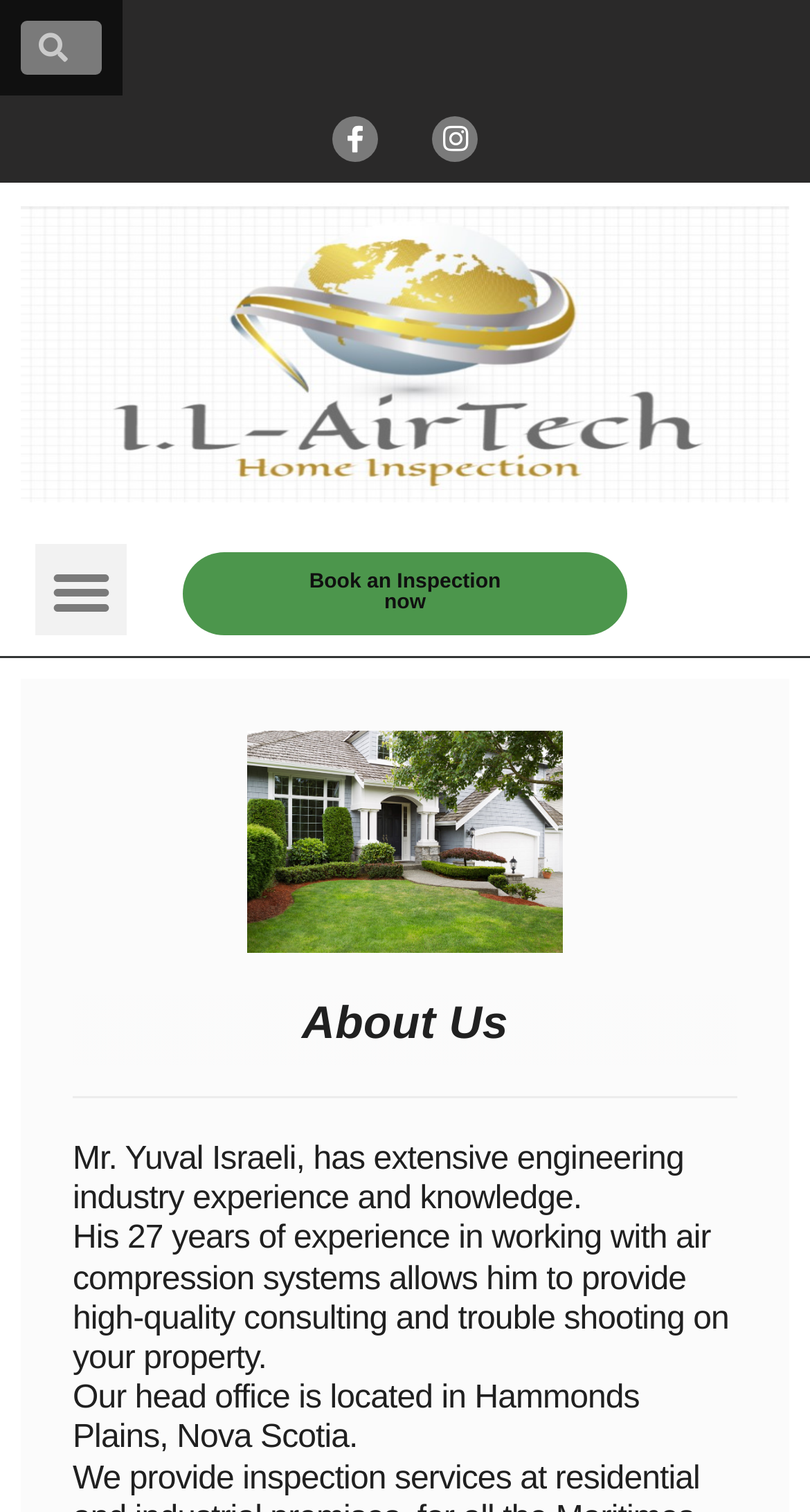Find the UI element described as: "Book an Inspection now" and predict its bounding box coordinates. Ensure the coordinates are four float numbers between 0 and 1, [left, top, right, bottom].

[0.226, 0.365, 0.774, 0.42]